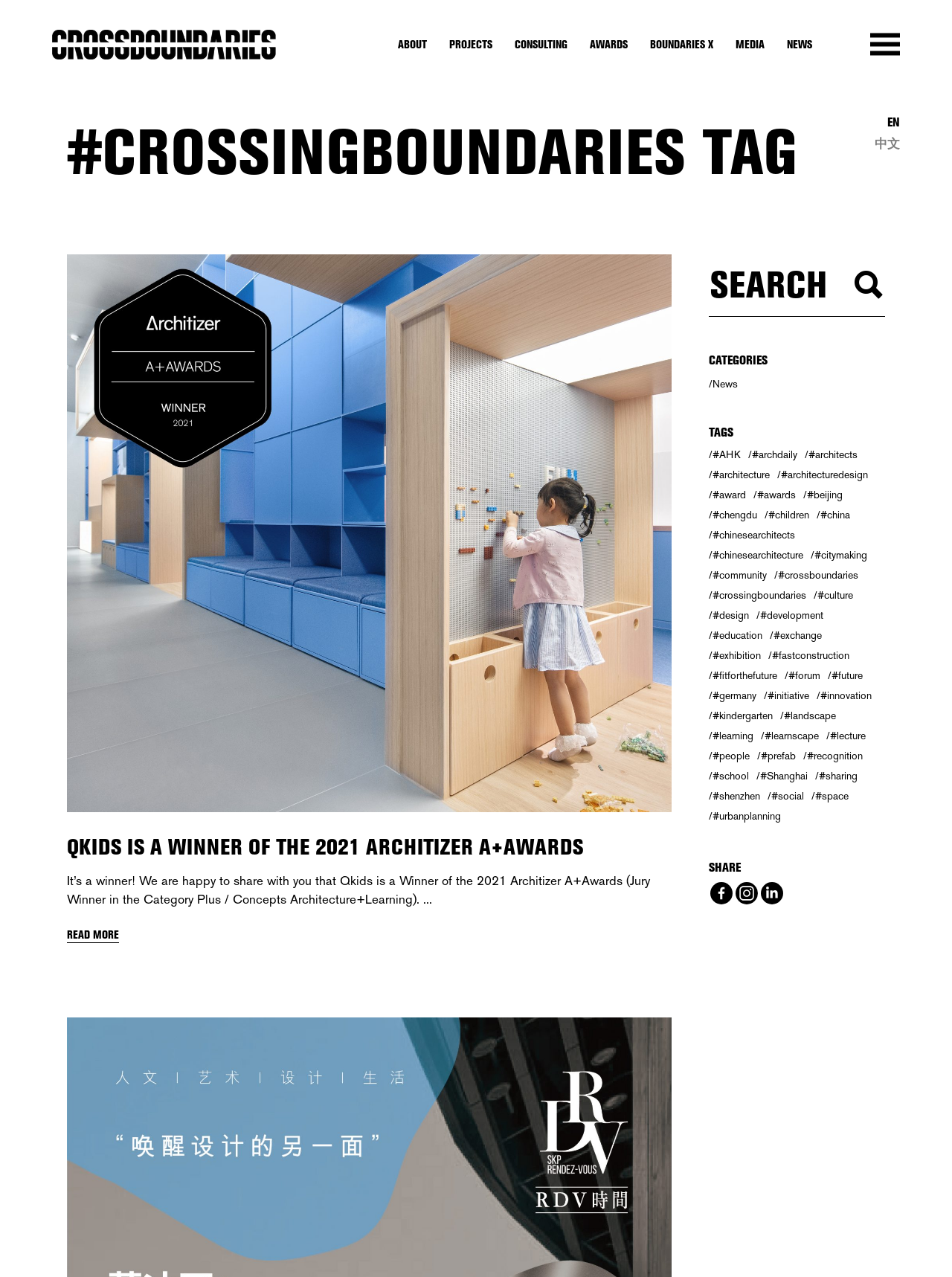Please identify the bounding box coordinates of the area that needs to be clicked to fulfill the following instruction: "Search for something."

[0.744, 0.199, 0.895, 0.247]